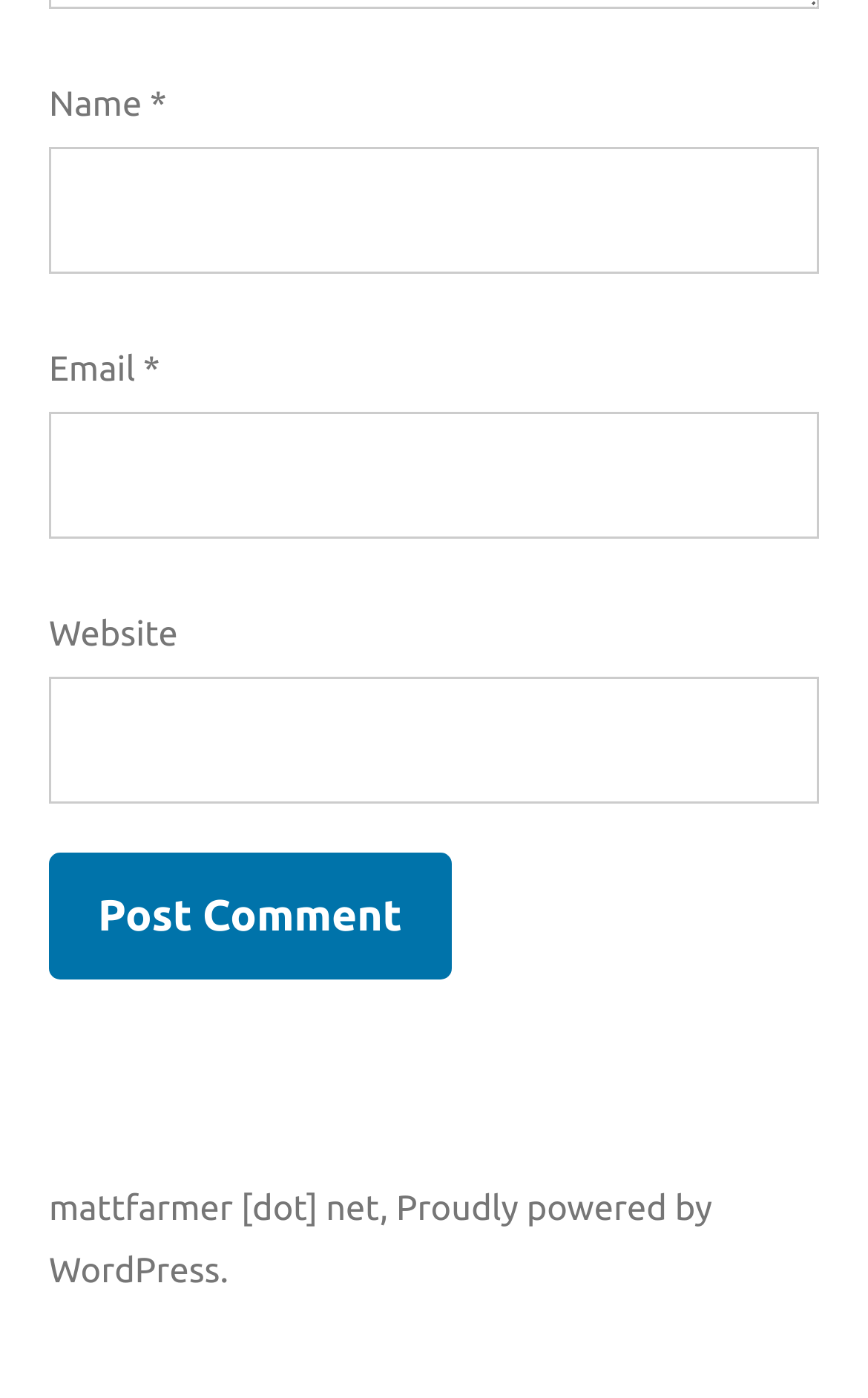Is the 'Website' field required?
From the image, respond with a single word or phrase.

No